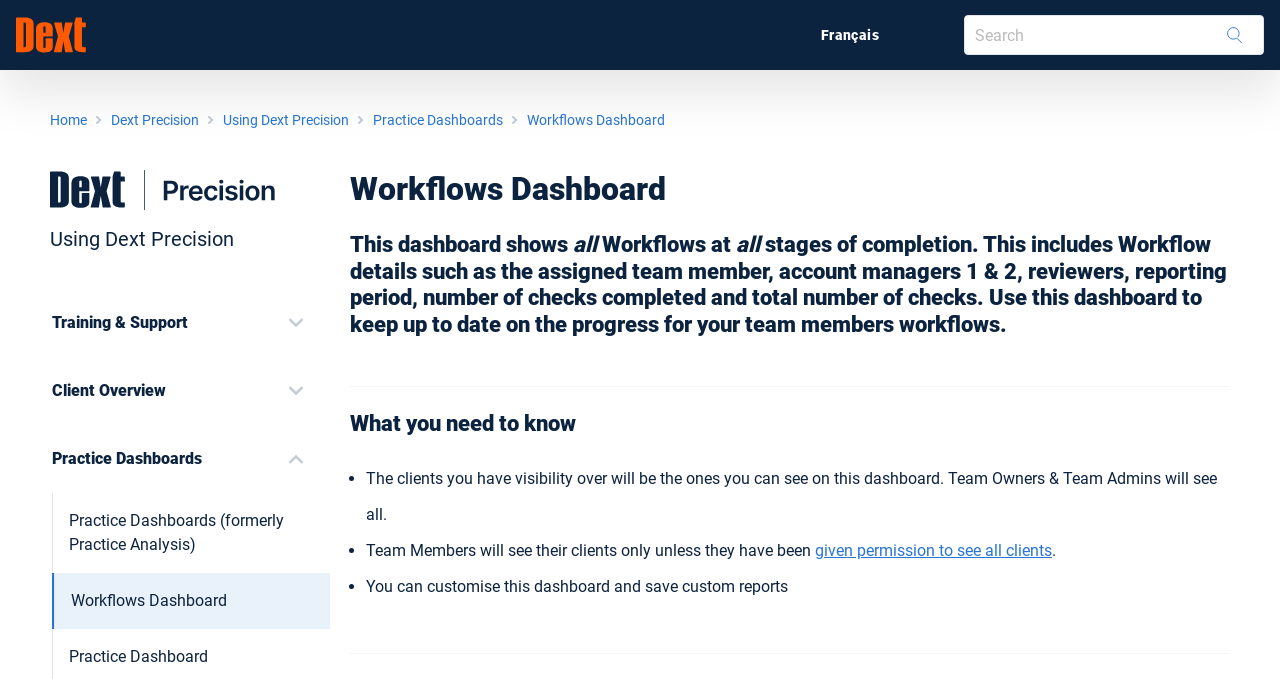Carefully examine the image and provide an in-depth answer to the question: What is the purpose of this dashboard?

I found the answer by reading the text 'Use this dashboard to keep up to date on the progress for your team members workflows' which is located in the introduction section of the page, indicating that the purpose of the dashboard is to track workflow progress.